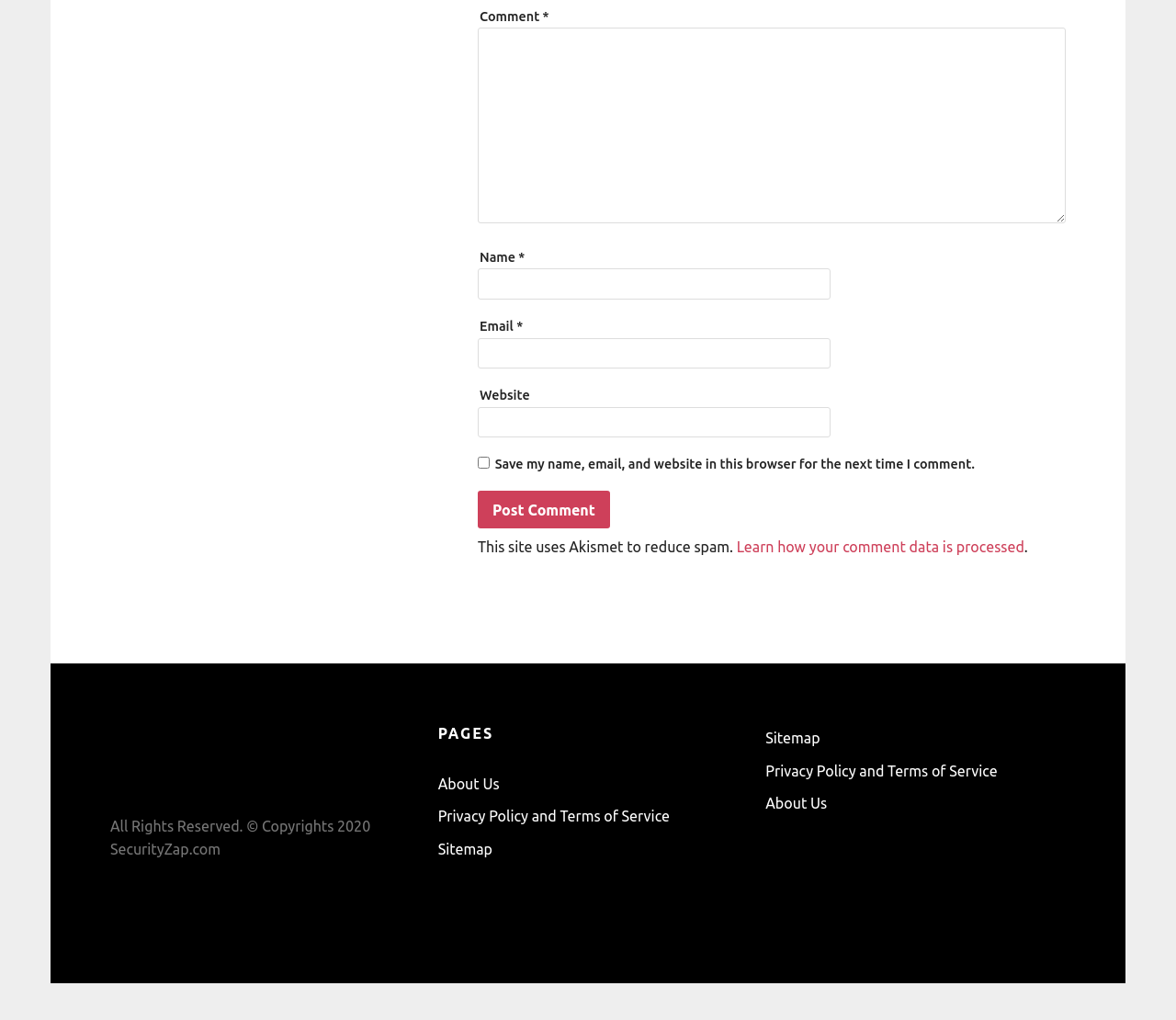Can I save my name, email, and website for future comments?
Please elaborate on the answer to the question with detailed information.

The webpage has a checkbox element with the label 'Save my name, email, and website in this browser for the next time I comment.', which suggests that users can save their information for future comments.